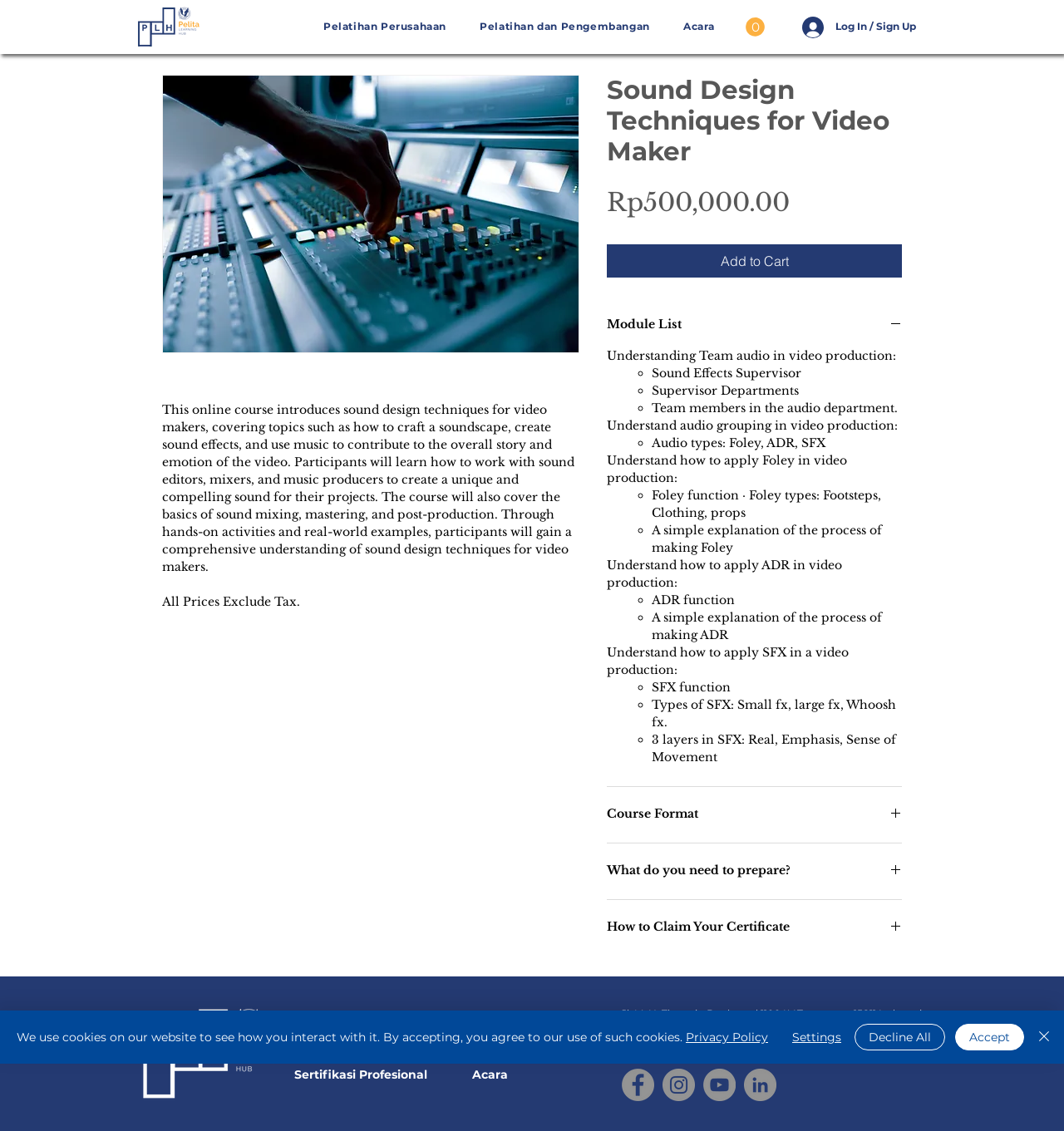Locate the bounding box coordinates of the clickable part needed for the task: "View Cart".

None